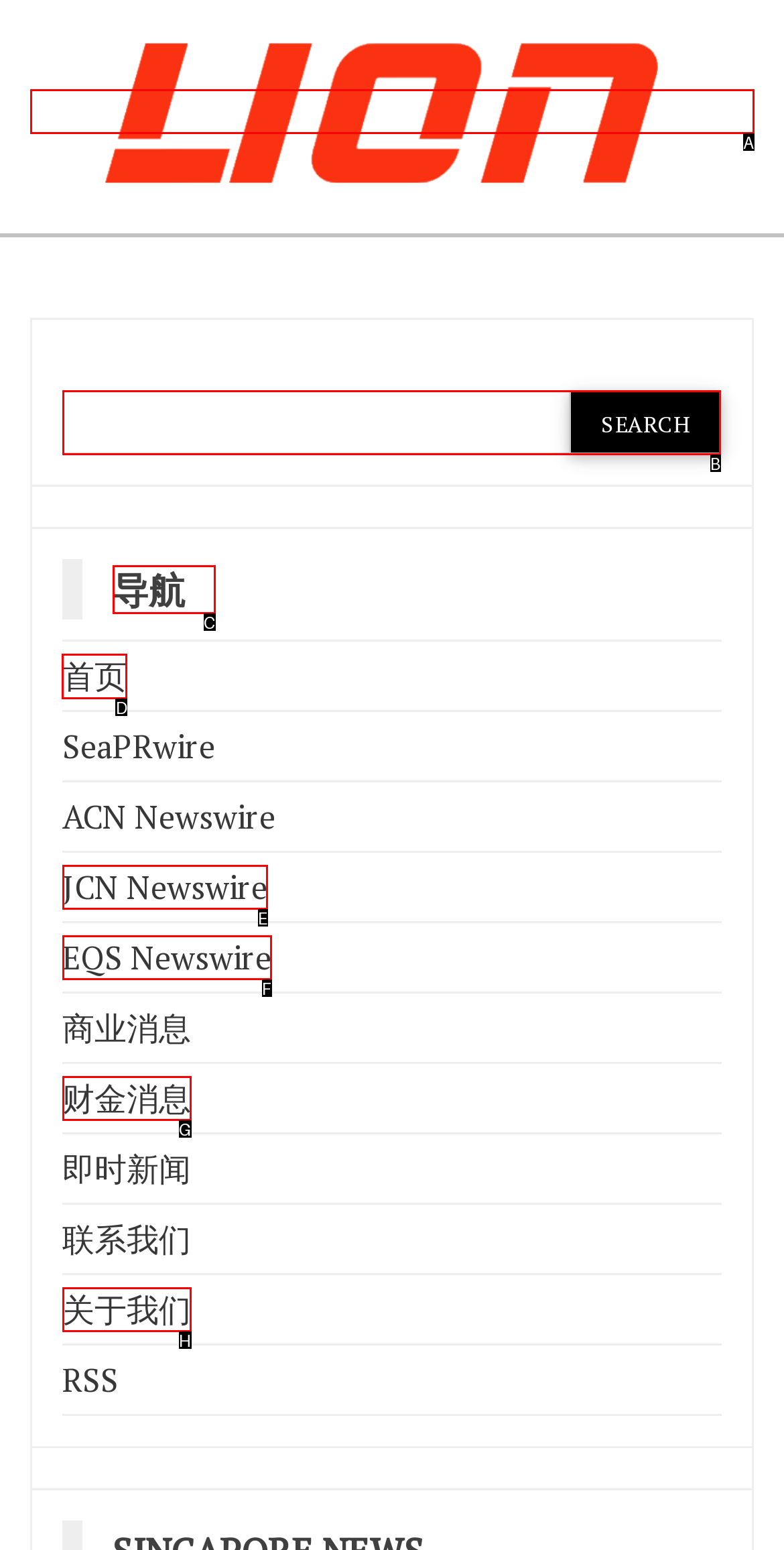From the given options, tell me which letter should be clicked to complete this task: Go to homepage
Answer with the letter only.

D